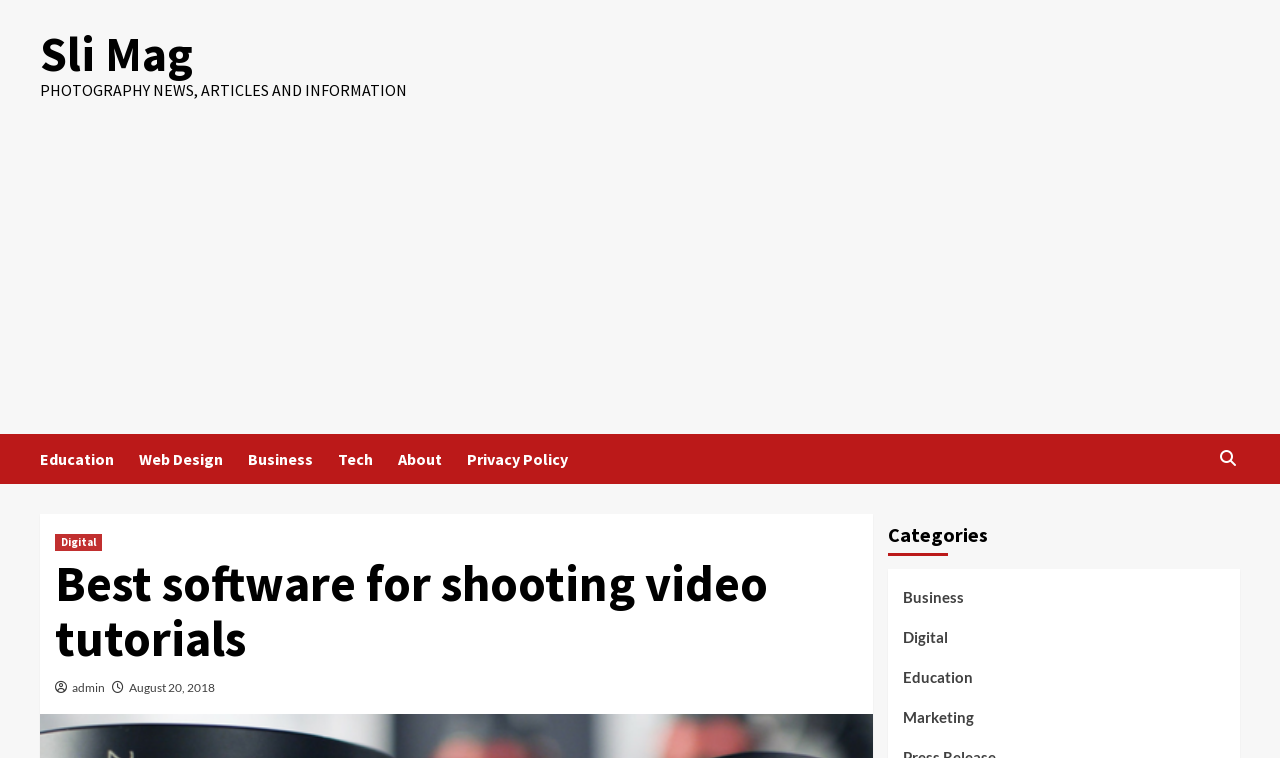What is the date of the article?
We need a detailed and meticulous answer to the question.

I found the date of the article by looking at the link 'August 20, 2018' at the bottom of the webpage, which is likely the publication date of the article.